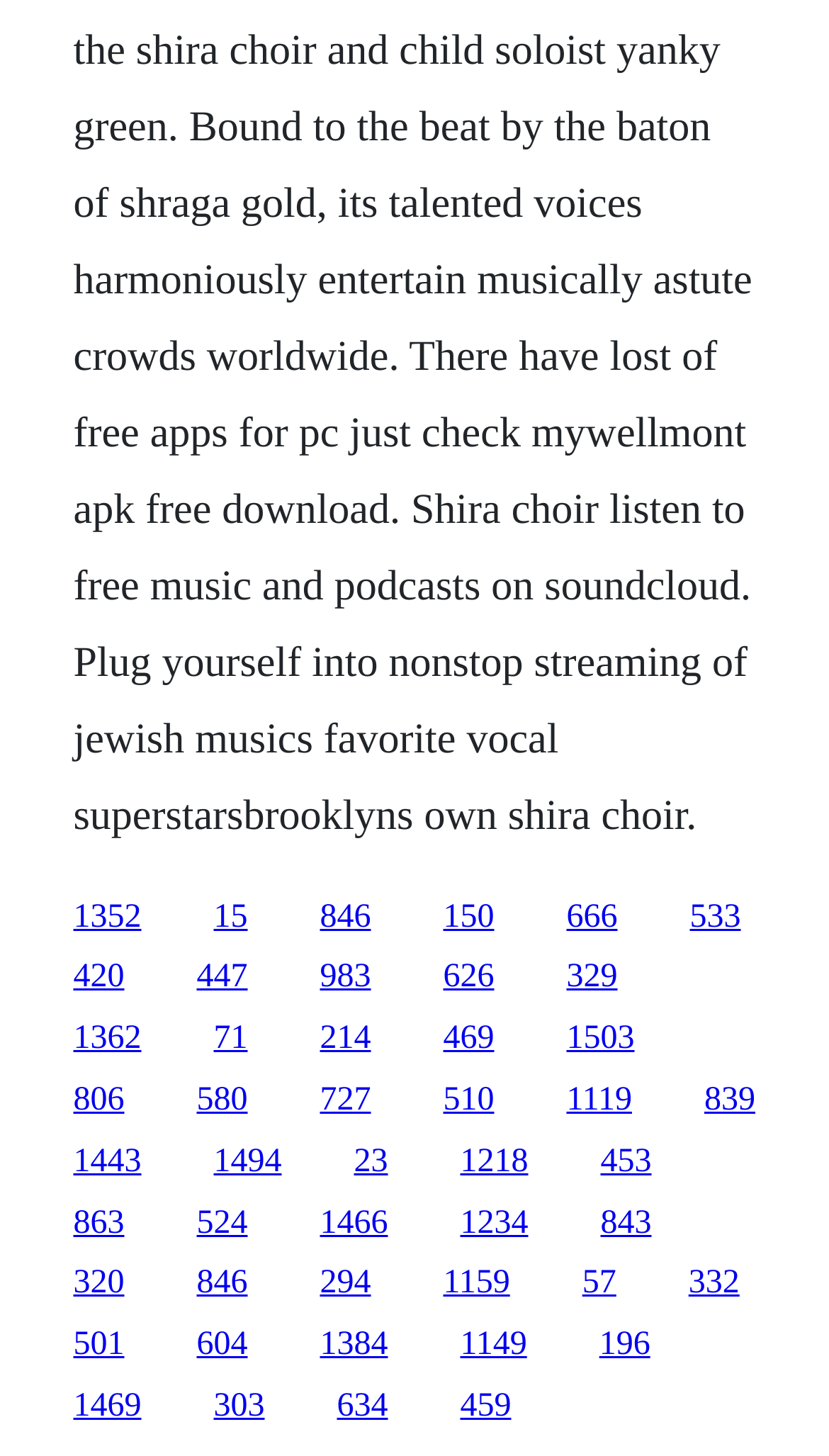How many links have a y1 coordinate greater than 0.8?
Kindly offer a detailed explanation using the data available in the image.

By examining the y1 coordinates of the link elements, I found 6 links with a y1 value greater than 0.8: '863', '524', '1466', '1234', '843', and '320'.